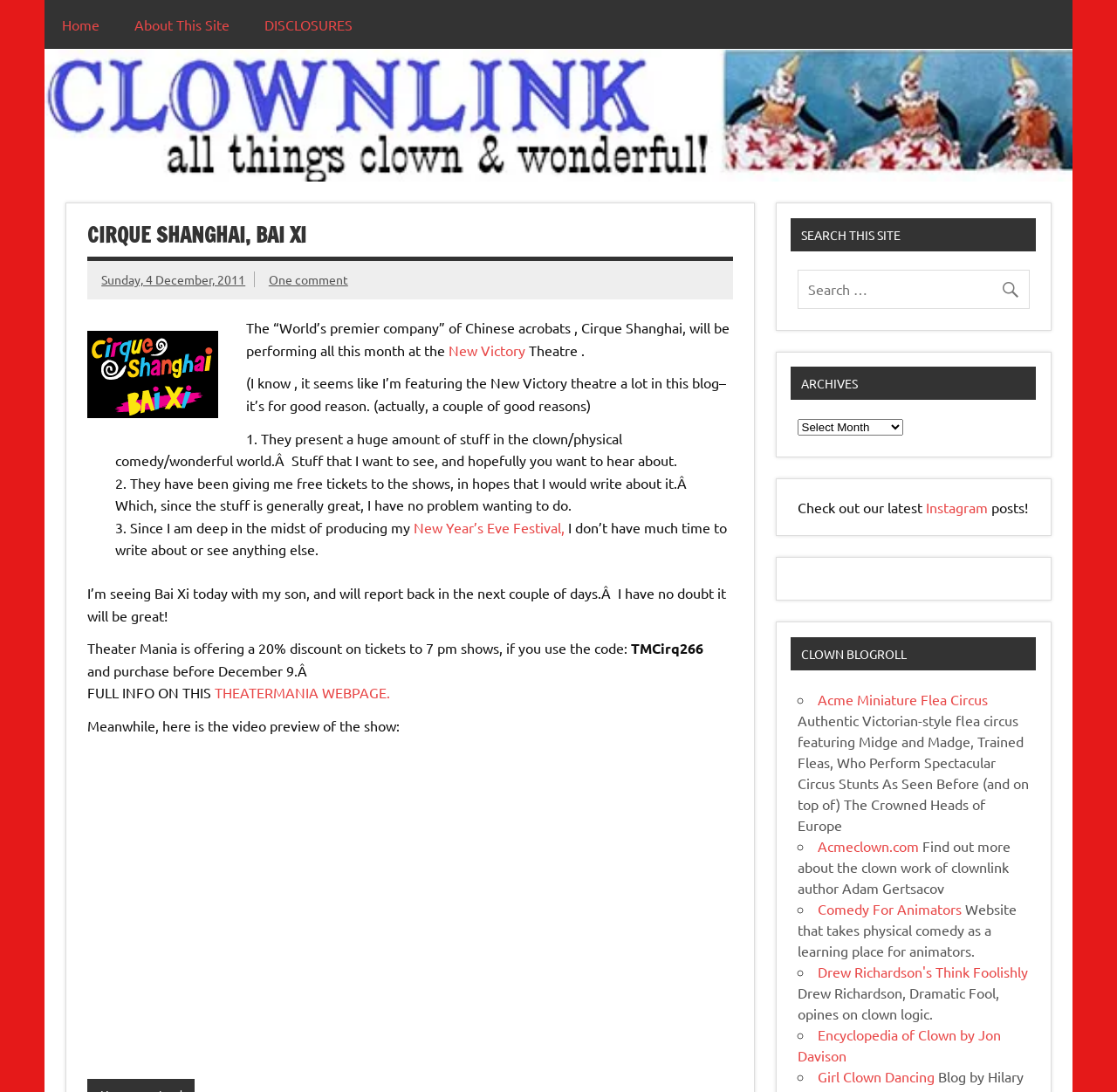Specify the bounding box coordinates of the area to click in order to follow the given instruction: "Explore the 'Acme Miniature Flea Circus' link."

[0.732, 0.633, 0.884, 0.649]